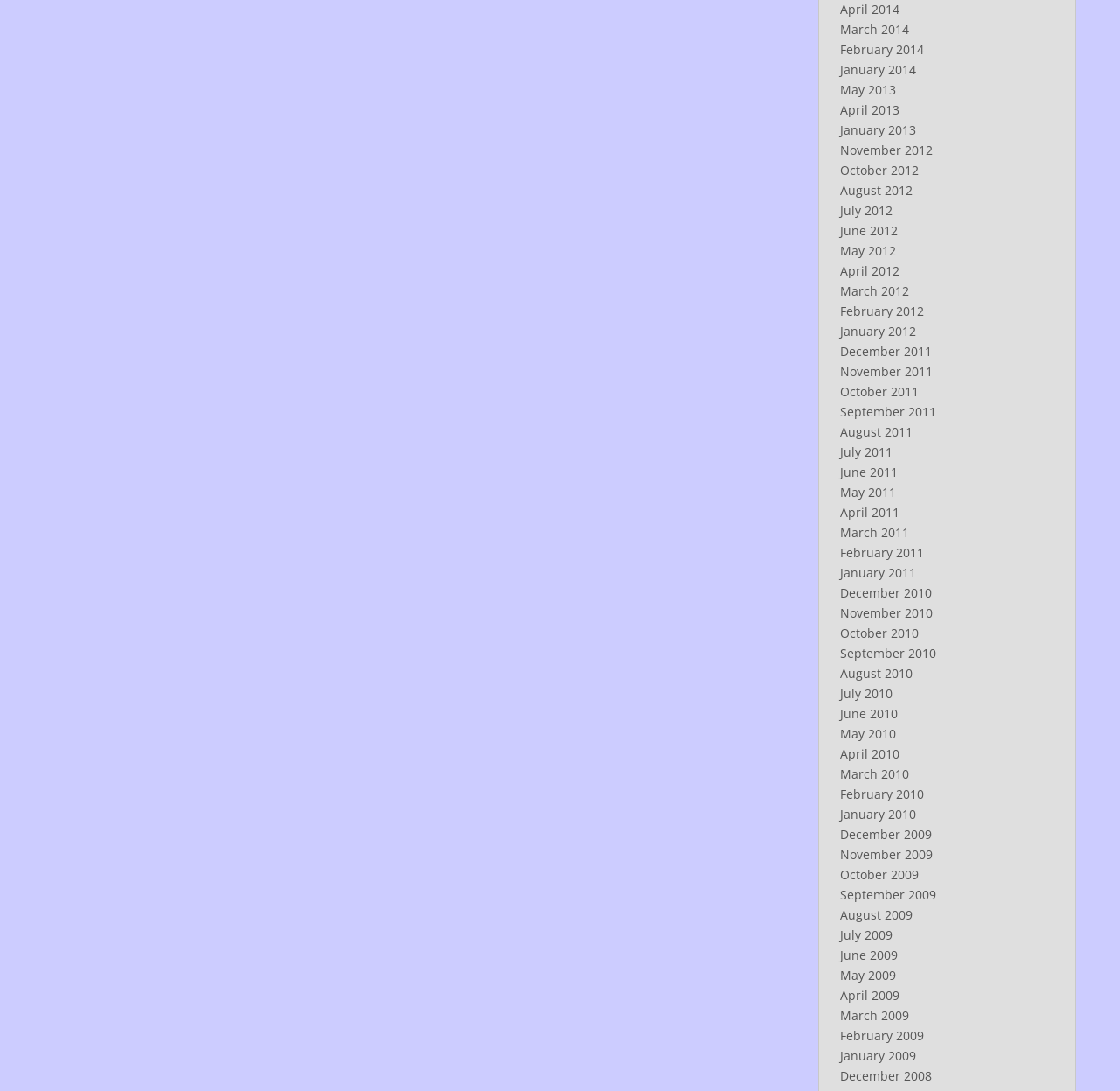Find the bounding box coordinates of the clickable region needed to perform the following instruction: "View April 2014 archives". The coordinates should be provided as four float numbers between 0 and 1, i.e., [left, top, right, bottom].

[0.75, 0.001, 0.803, 0.016]